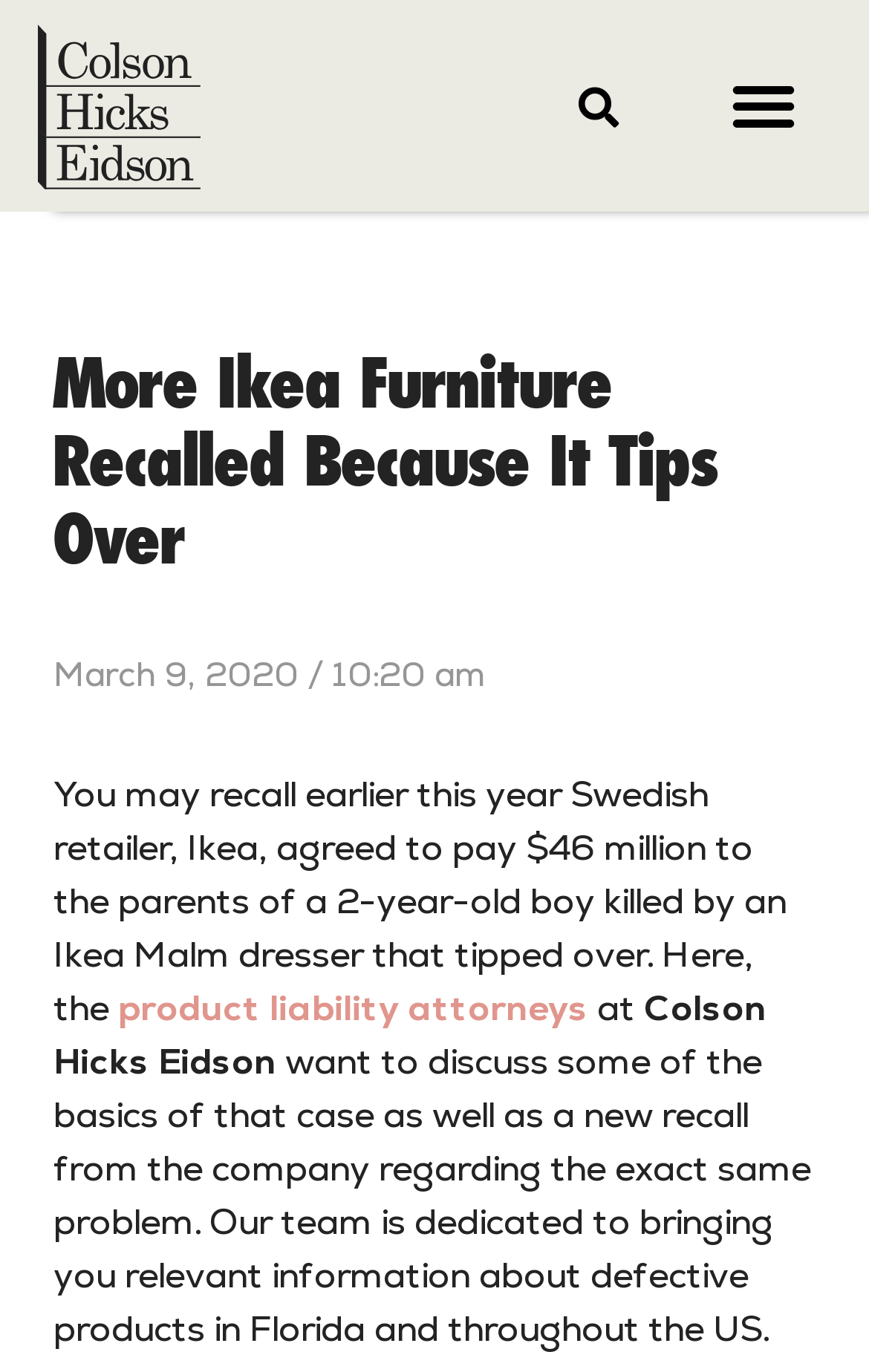Determine the bounding box coordinates for the HTML element mentioned in the following description: "Contact responsible person". The coordinates should be a list of four floats ranging from 0 to 1, represented as [left, top, right, bottom].

None